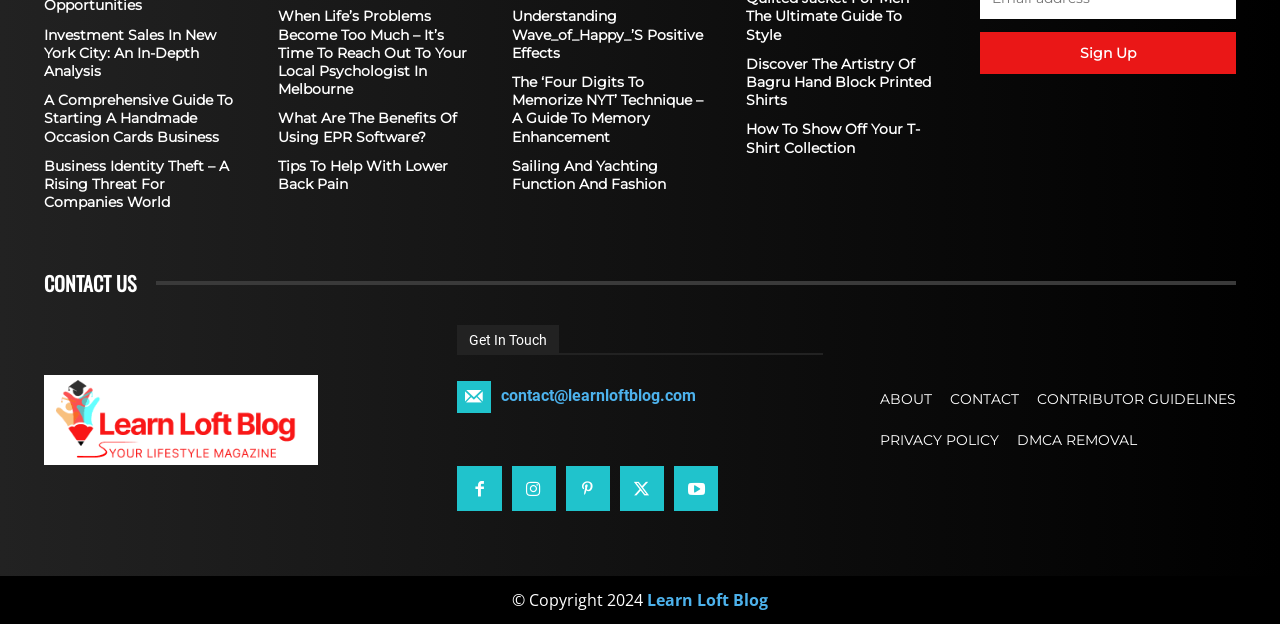Identify the bounding box coordinates of the clickable region required to complete the instruction: "Click on 'Sign Up'". The coordinates should be given as four float numbers within the range of 0 and 1, i.e., [left, top, right, bottom].

[0.766, 0.051, 0.966, 0.119]